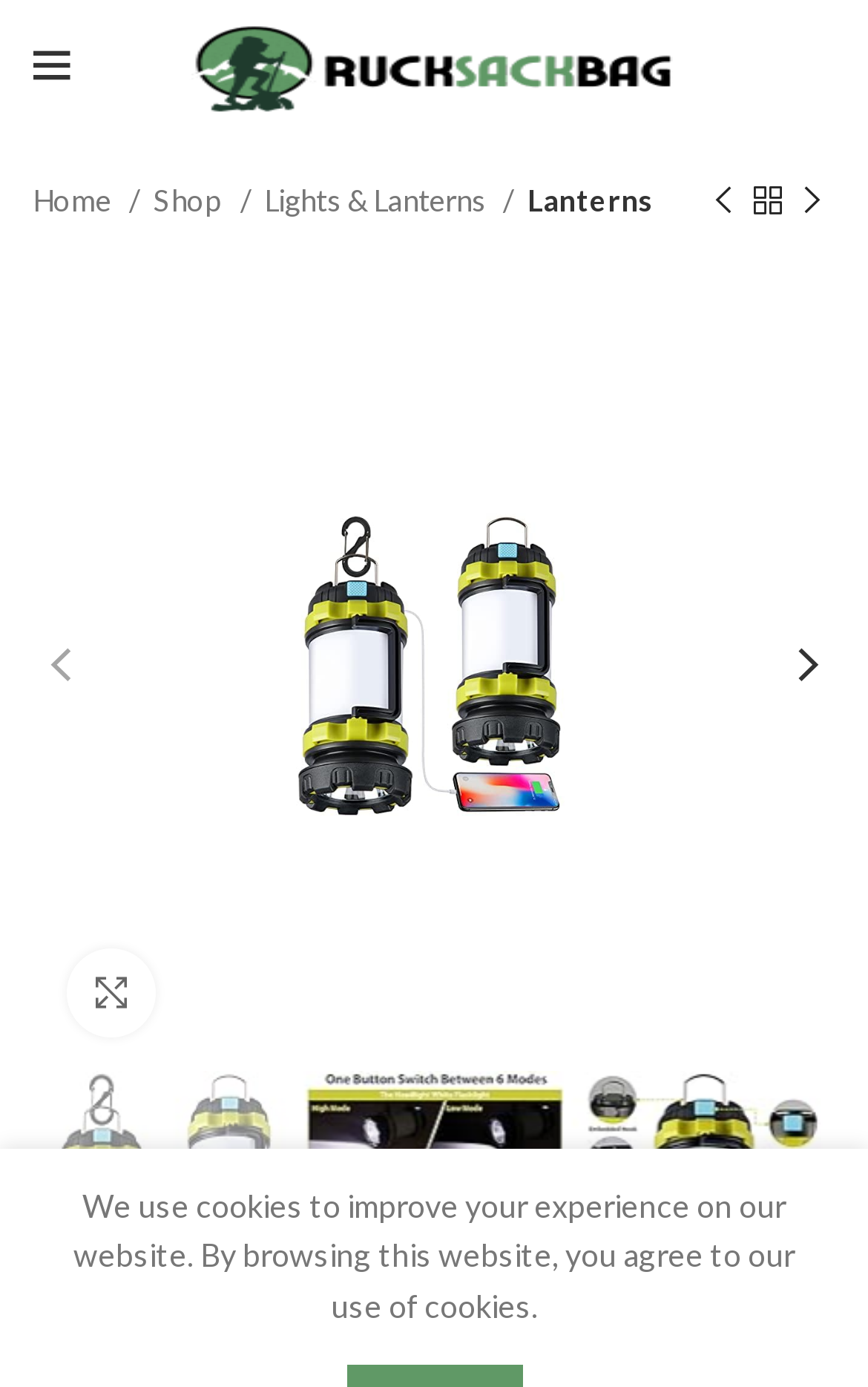Using the information in the image, give a comprehensive answer to the question: 
Are there any related products shown?

The presence of 'Previous product' and 'Next product' links suggests that there are related products shown on the webpage, and users can navigate to them using these links.